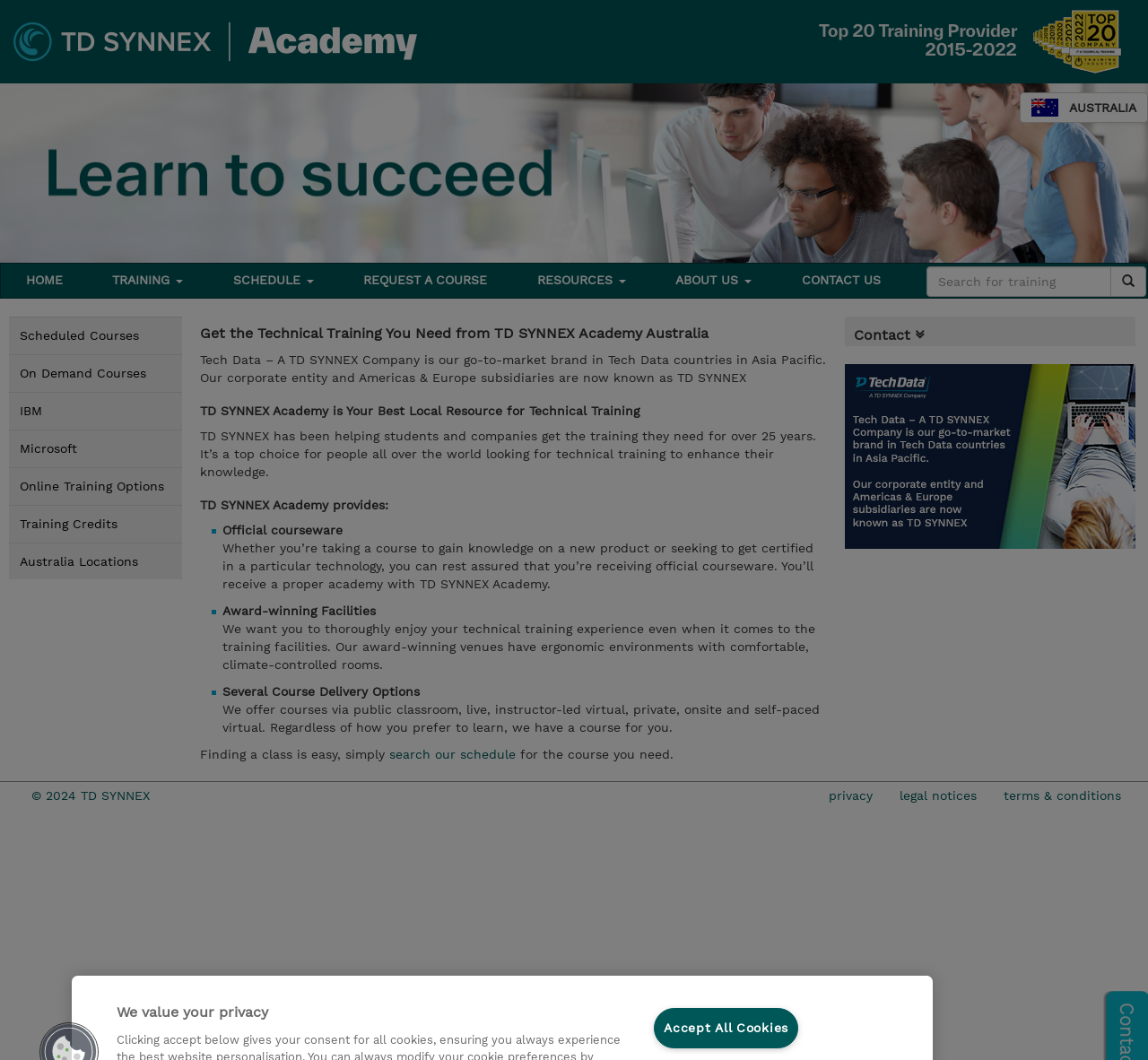Determine the bounding box coordinates for the UI element described. Format the coordinates as (top-left x, top-left y, bottom-right x, bottom-right y) and ensure all values are between 0 and 1. Element description: Request A Course

[0.305, 0.249, 0.436, 0.279]